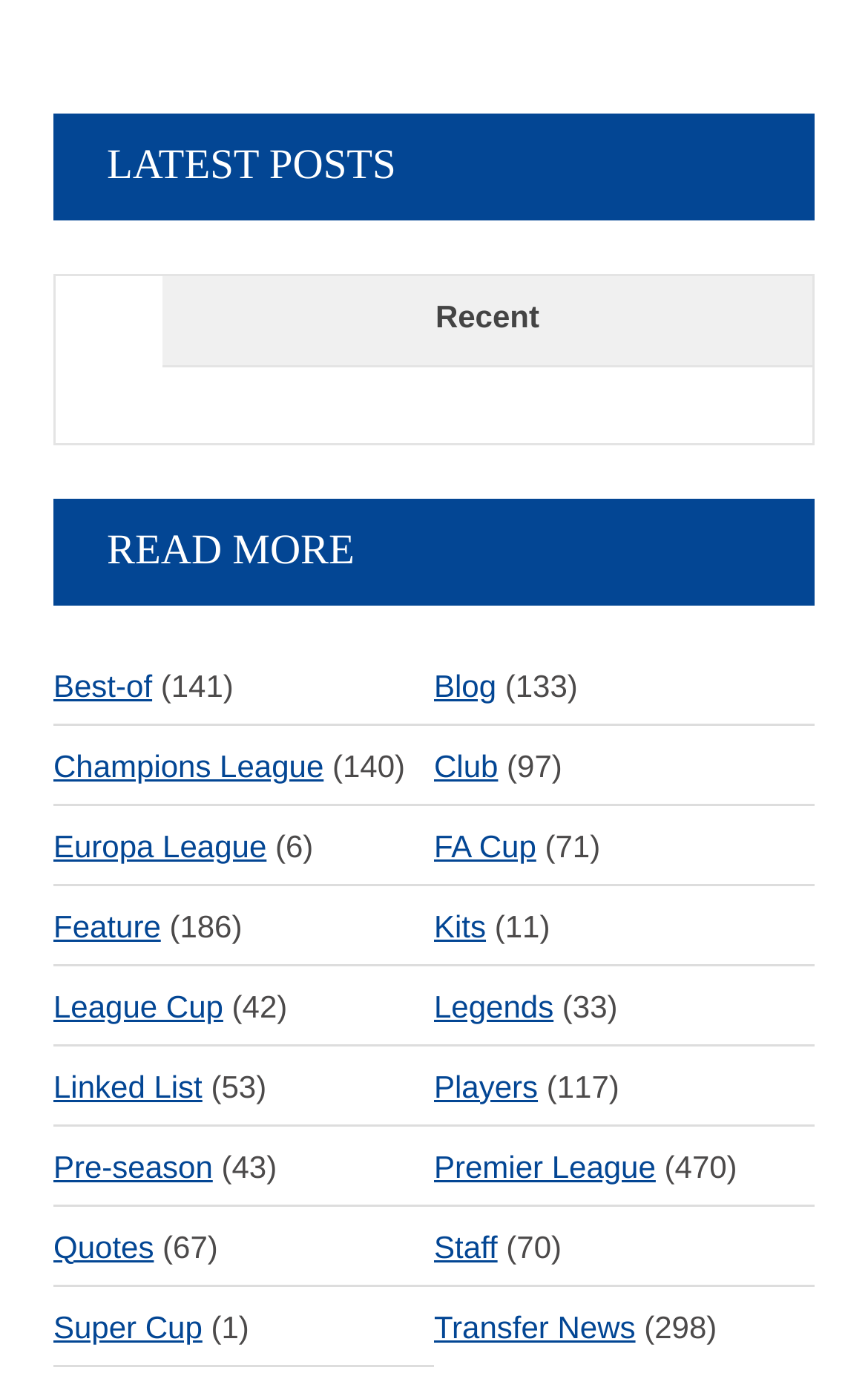Find the bounding box coordinates for the HTML element described in this sentence: "Europa League". Provide the coordinates as four float numbers between 0 and 1, in the format [left, top, right, bottom].

[0.062, 0.584, 0.307, 0.642]